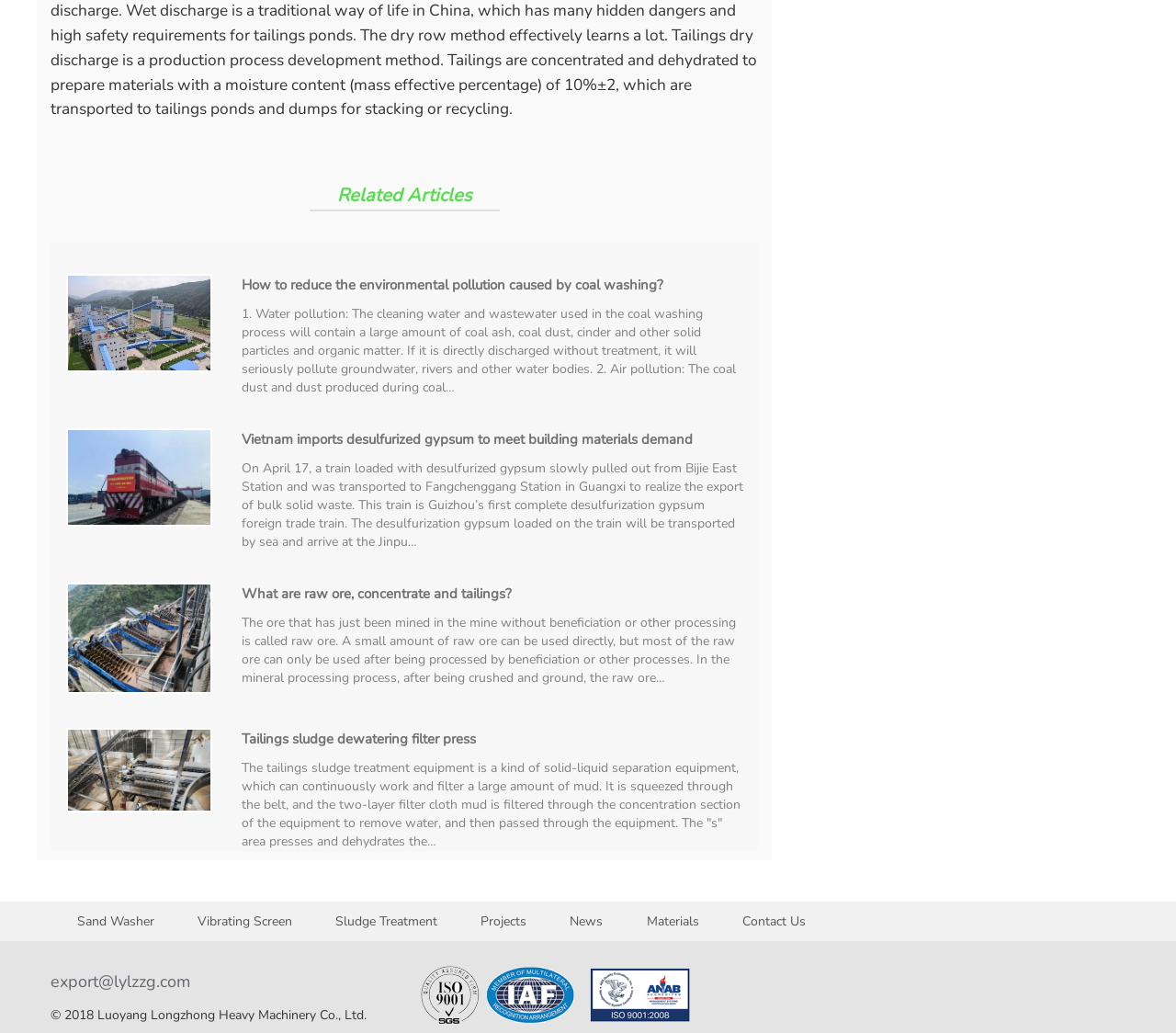What is the topic of the first article?
Please provide a single word or phrase based on the screenshot.

coal washing